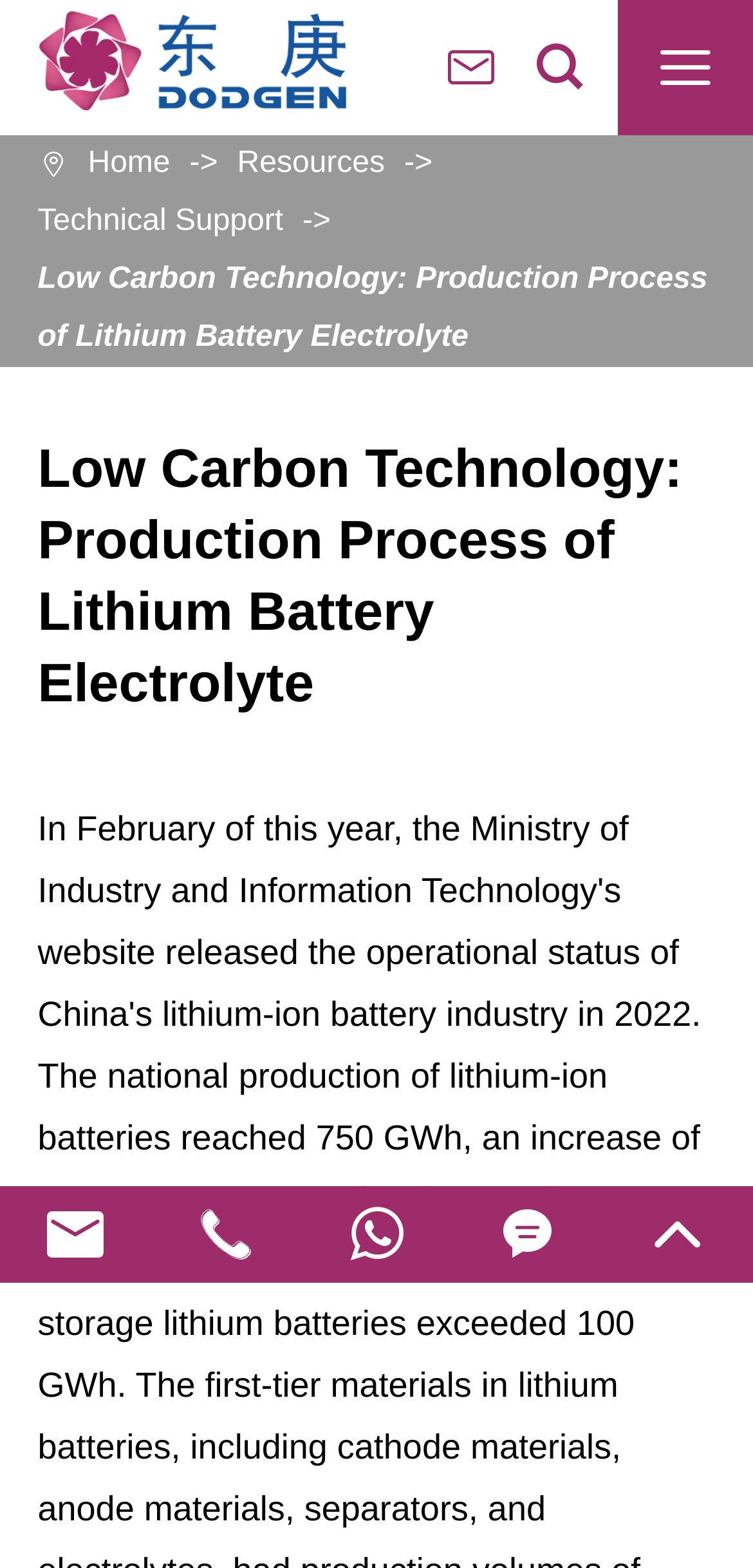Find the bounding box coordinates of the area that needs to be clicked in order to achieve the following instruction: "Click Instagram". The coordinates should be specified as four float numbers between 0 and 1, i.e., [left, top, right, bottom].

None